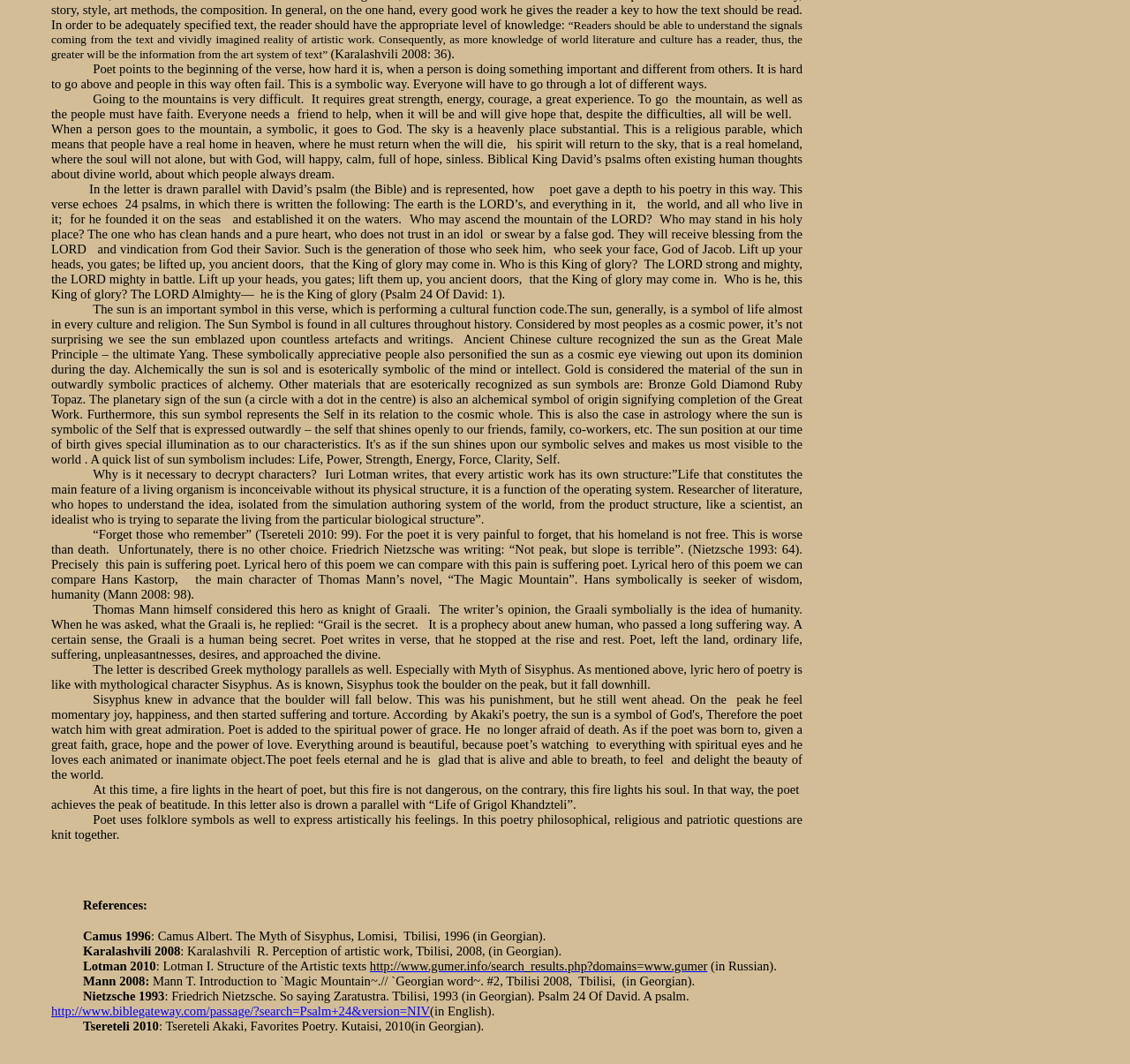Given the description "http://www.biblegateway.com/passage/?search=Psalm+24&version=NIV", provide the bounding box coordinates of the corresponding UI element.

[0.045, 0.944, 0.381, 0.957]